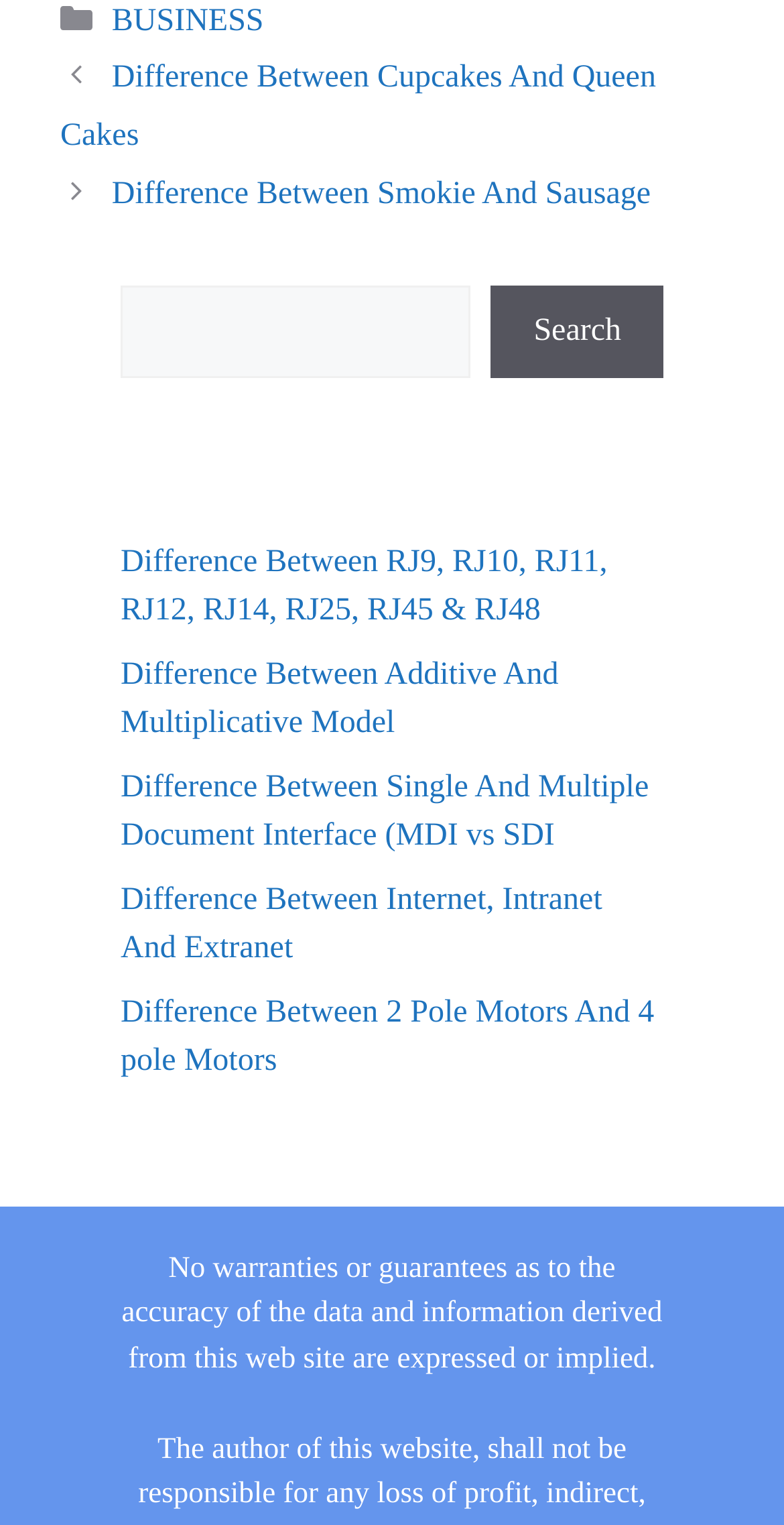Please identify the bounding box coordinates of the element I should click to complete this instruction: 'Search for something'. The coordinates should be given as four float numbers between 0 and 1, like this: [left, top, right, bottom].

[0.154, 0.187, 0.846, 0.248]